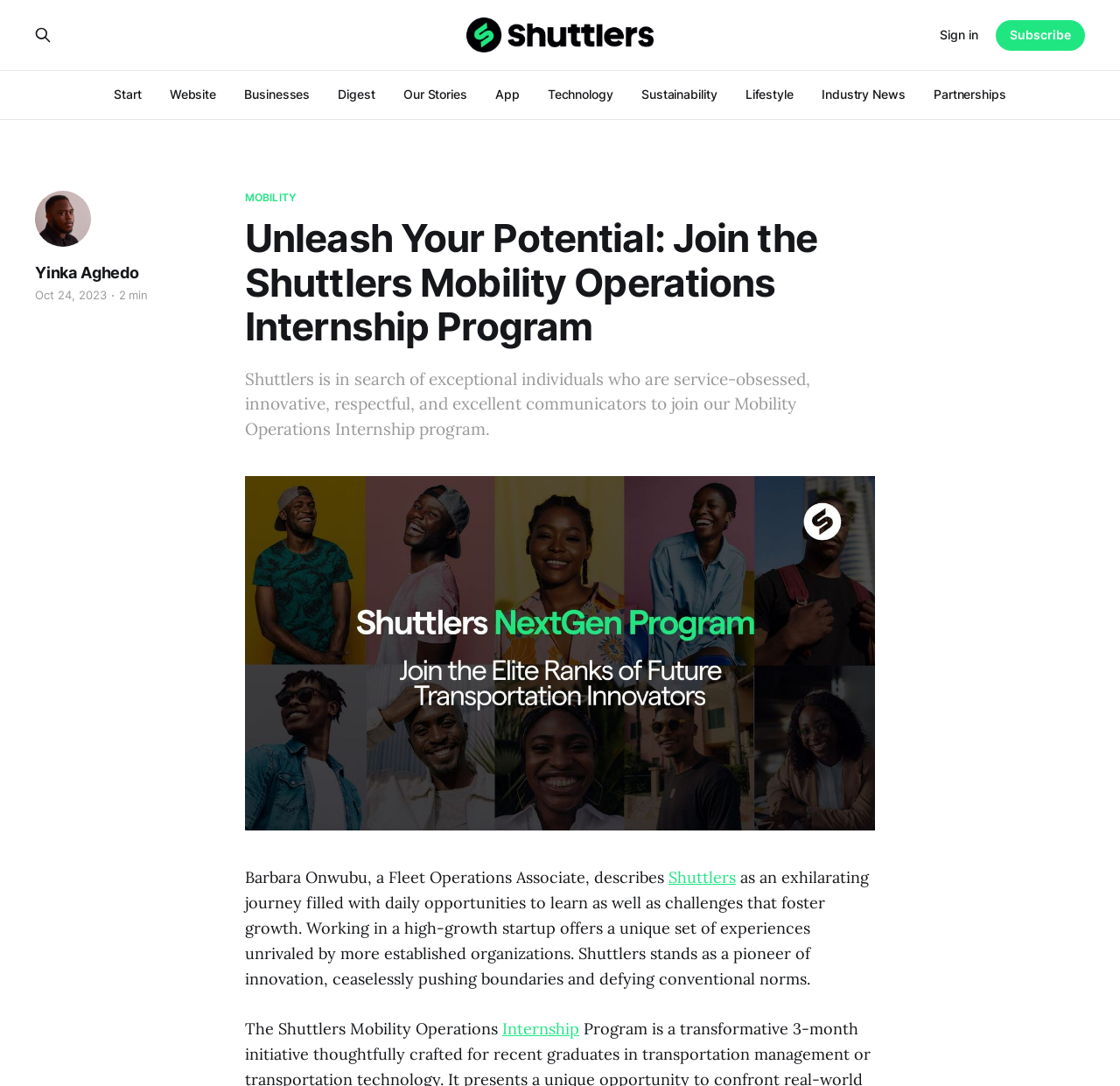Offer a detailed explanation of the webpage layout and contents.

The webpage is about the Shuttlers Mobility Operations Internship program. At the top, there is a logo of Shuttlers, which is also a link, accompanied by a navigation menu with several links, including "Start", "Website", "Businesses", and more. On the top right, there is a search button with a magnifying glass icon and a "Sign in" link.

Below the navigation menu, there is a prominent heading that reads "Unleash Your Potential: Join the Shuttlers Mobility Operations Internship Program". This heading is followed by a brief description of the internship program, which is looking for exceptional individuals who are service-obsessed, innovative, respectful, and excellent communicators.

To the left of the description, there is a profile section featuring Yinka Aghedo, with a photo, name, and a timestamp of October 24, 2023. Below the profile section, there is a static text that reads "2 min", indicating the reading time of the article.

The main content of the webpage is divided into sections. The first section features a large image with a caption "Unleash Your Potential: Join the Shuttlers Mobility Operations Internship Program". The second section has a quote from Barbara Onwubu, a Fleet Operations Associate, describing her experience working at Shuttlers as an exhilarating journey filled with daily opportunities to learn and grow.

The webpage also has a call-to-action section, where the text "The Shuttlers Mobility Operations Internship" is followed by a link to the internship program. Overall, the webpage is well-structured, with clear headings, concise text, and relevant images.